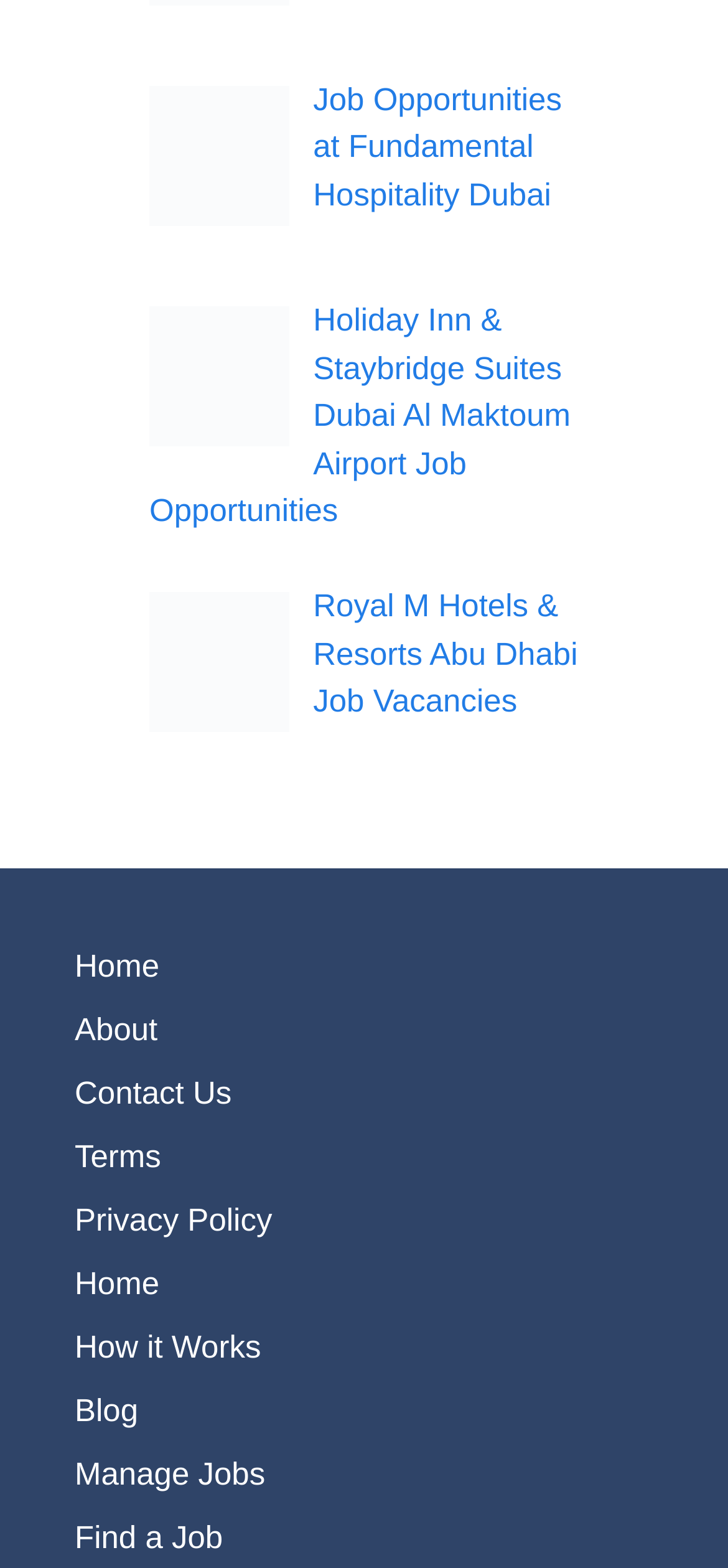Determine the bounding box coordinates of the clickable element necessary to fulfill the instruction: "Explore Royal M Hotels & Resorts Abu Dhabi job vacancies". Provide the coordinates as four float numbers within the 0 to 1 range, i.e., [left, top, right, bottom].

[0.43, 0.375, 0.794, 0.459]